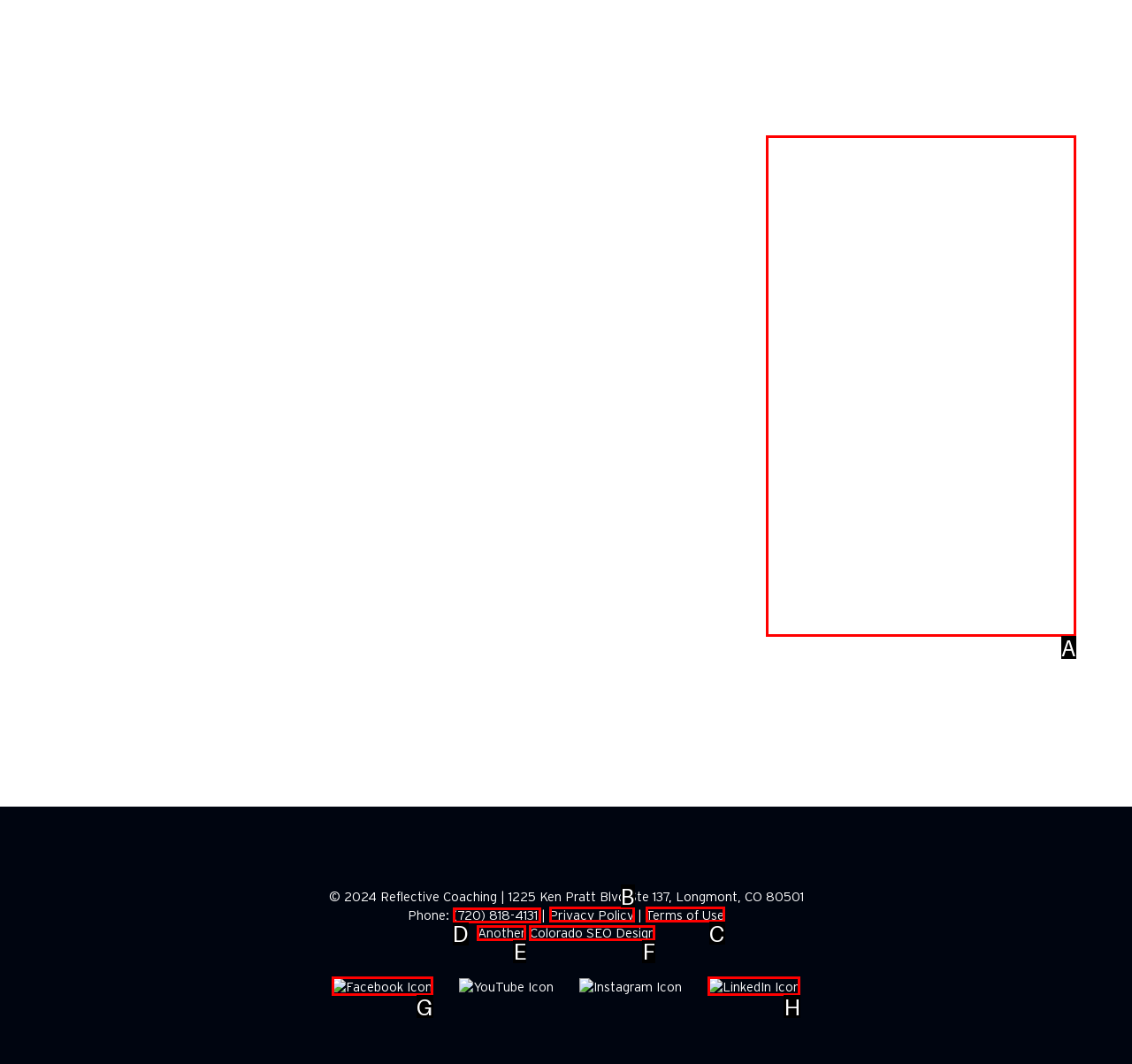Indicate which red-bounded element should be clicked to perform the task: Call (720) 818-4131 Answer with the letter of the correct option.

D